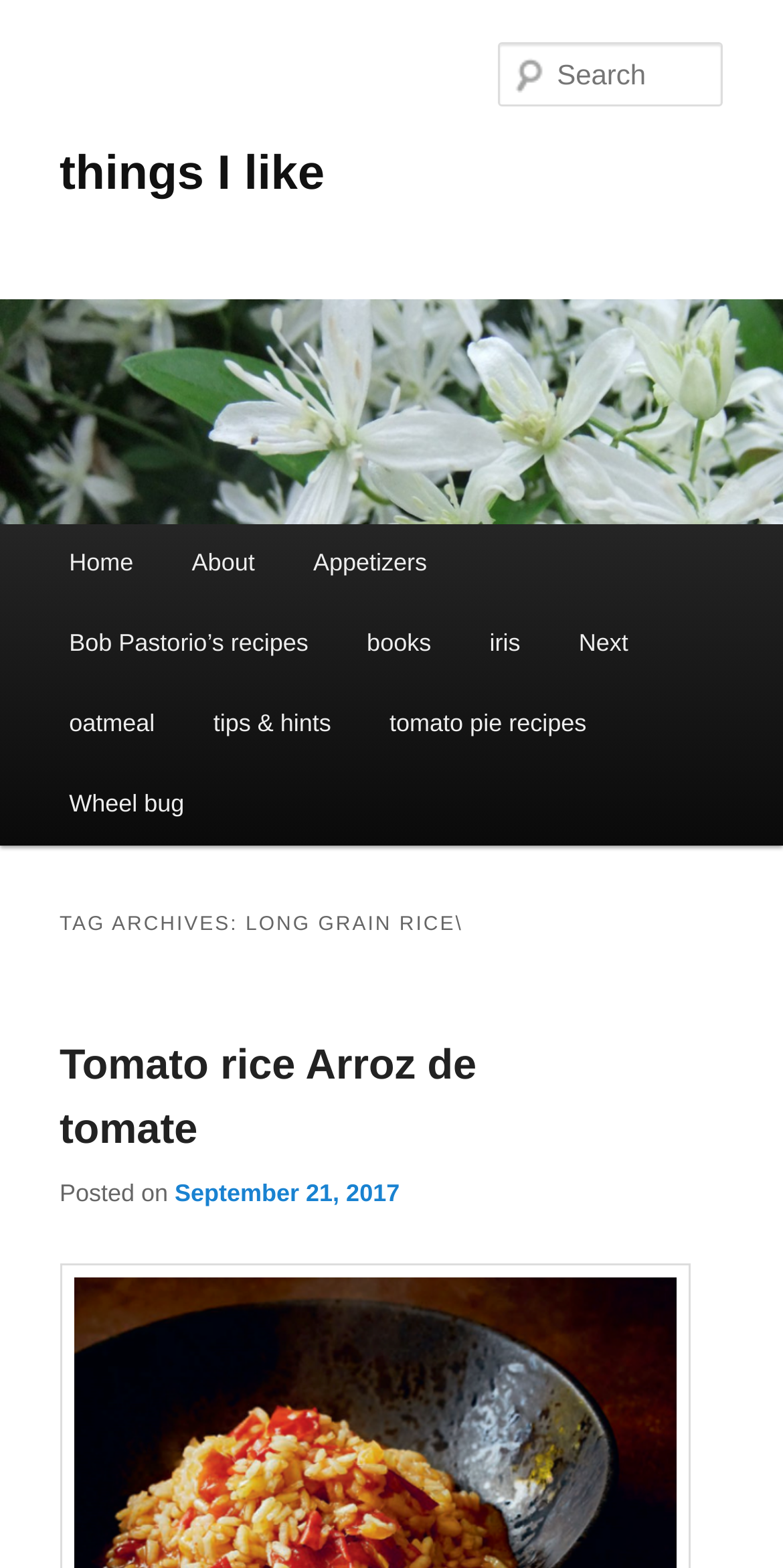How many menu items are there?
With the help of the image, please provide a detailed response to the question.

I found the answer by counting the number of links under the heading 'Main menu', which are 'Home', 'About', 'Appetizers', 'Bob Pastorio’s recipes', 'books', 'iris', 'Next', 'oatmeal', and 'tips & hints'.